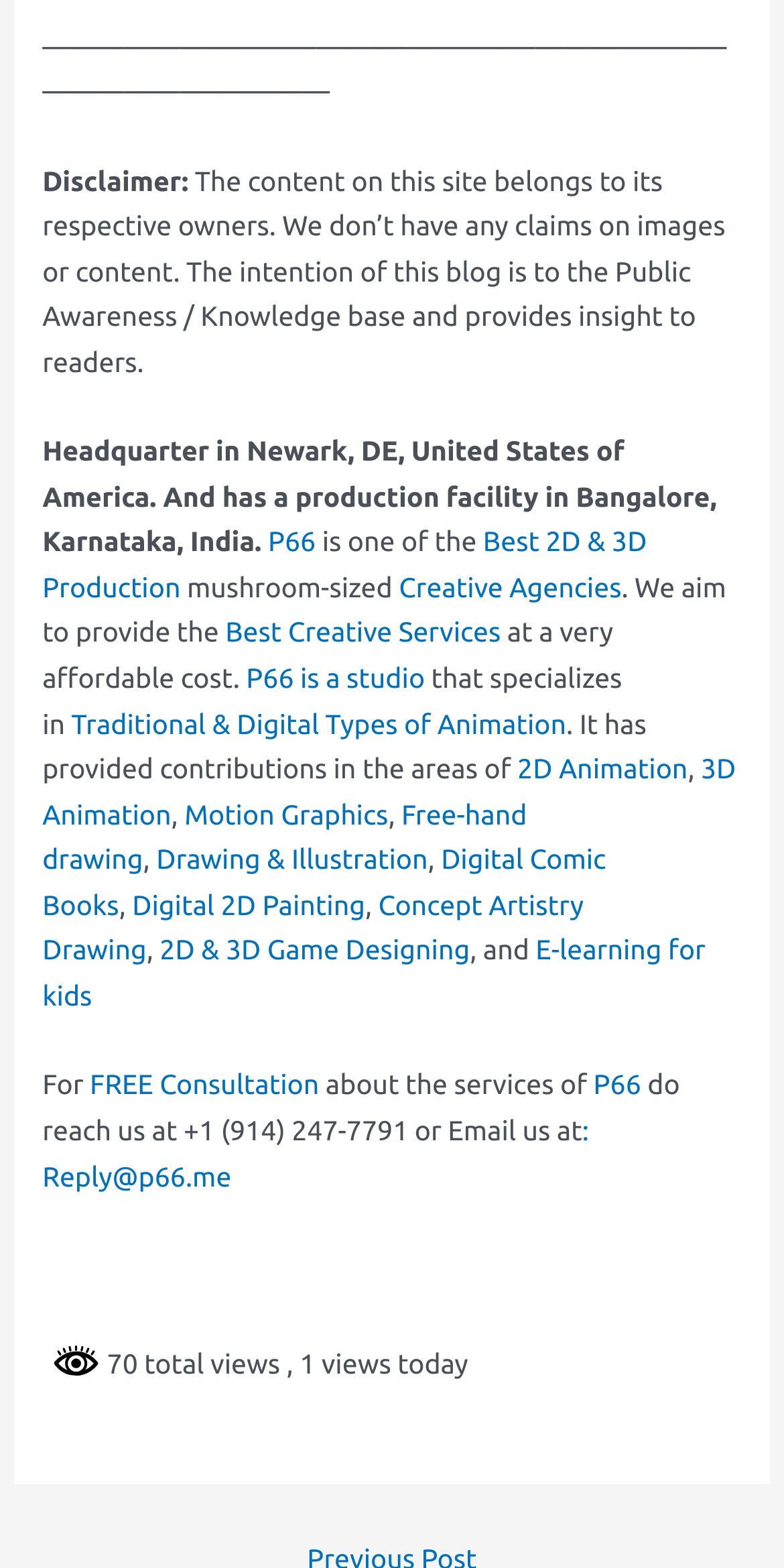Determine the bounding box for the described UI element: "Digital Comic Books".

[0.054, 0.538, 0.773, 0.587]